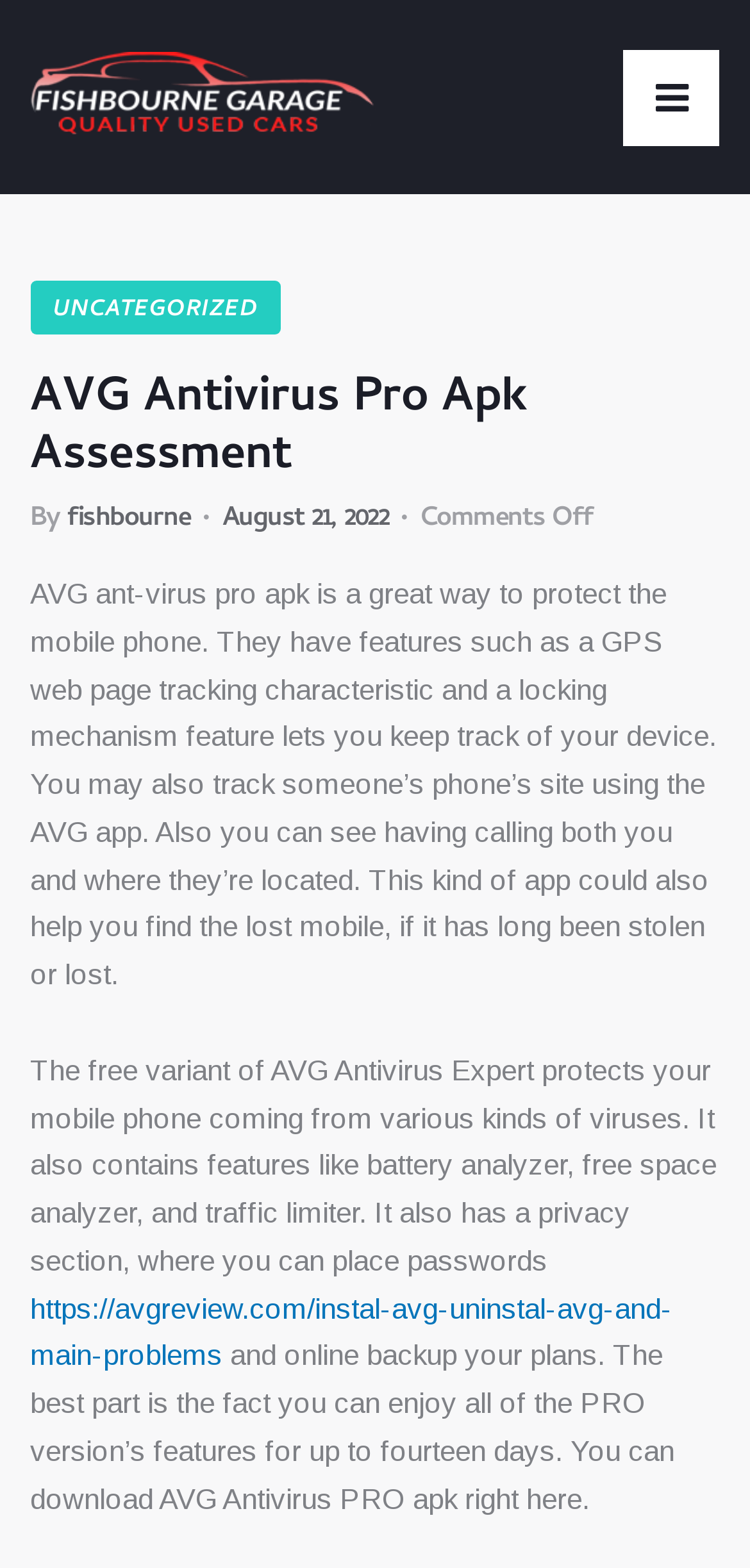Refer to the screenshot and give an in-depth answer to this question: Can the AVG app help in tracking someone's phone location?

According to the webpage, the AVG app has a feature that allows users to track someone's phone location, which can be useful in case the phone is lost or stolen.